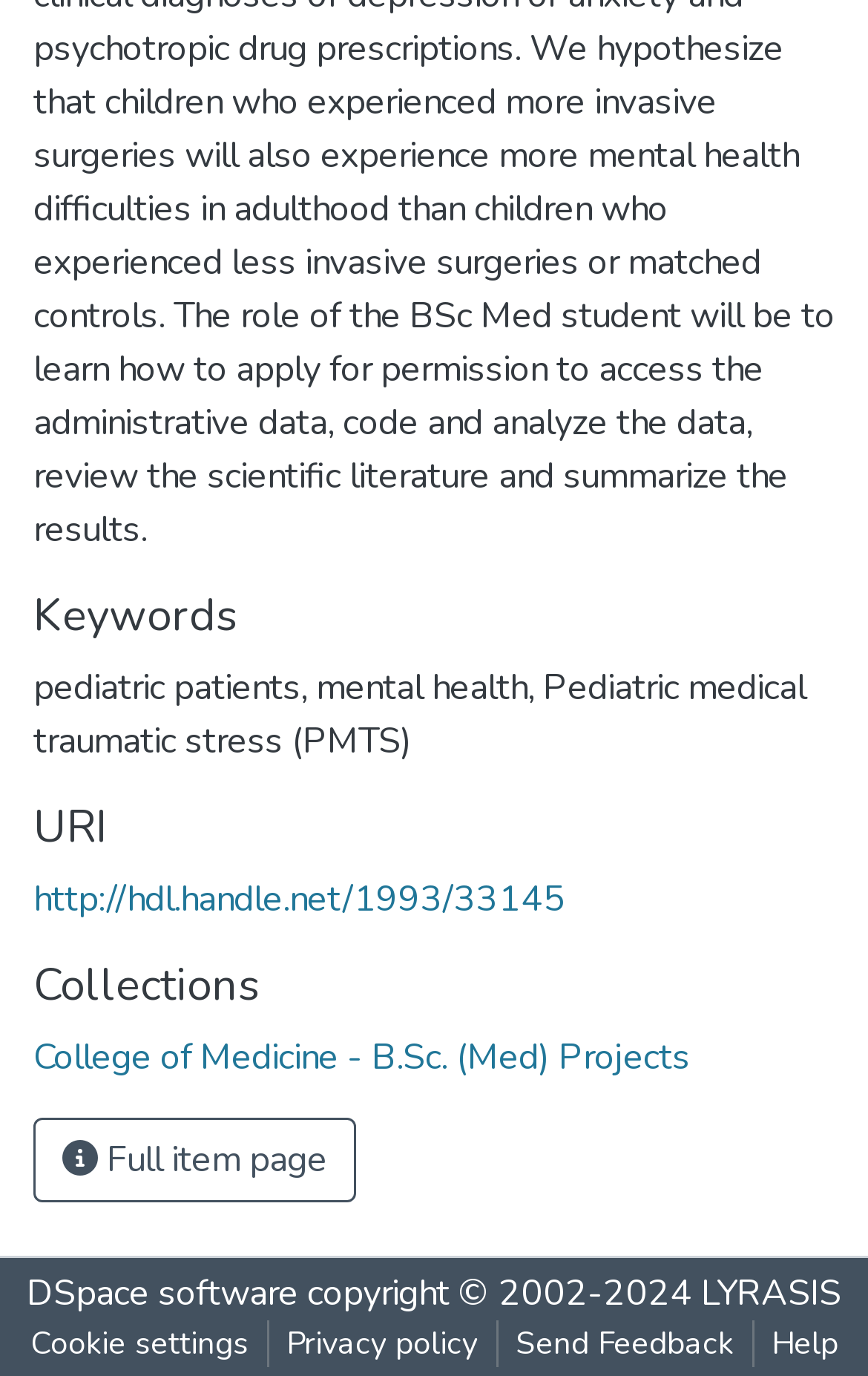Please give a concise answer to this question using a single word or phrase: 
What is the copyright information of the website?

copyright © 2002-2024